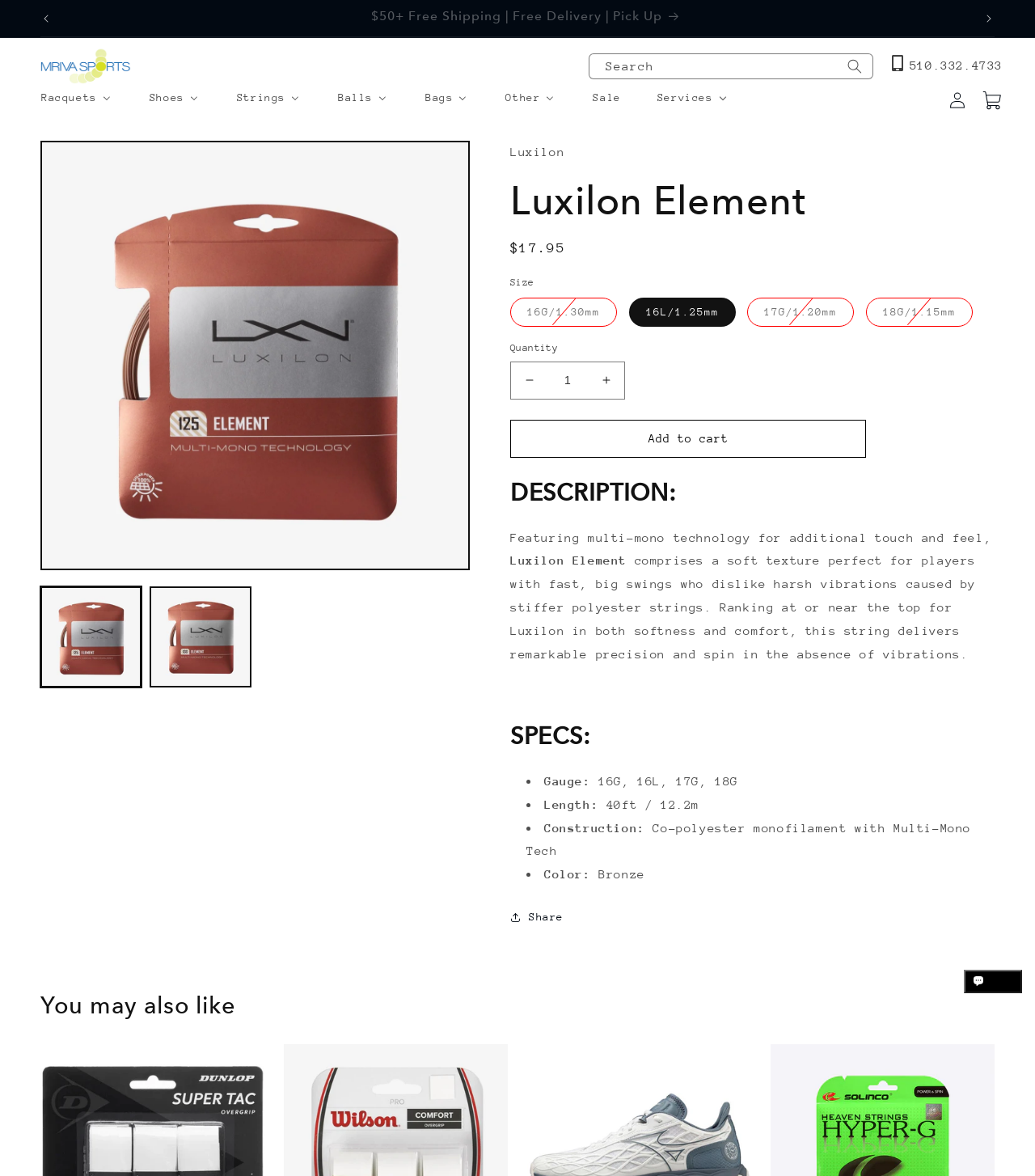Using the description: "Increase quantity for Luxilon Element", determine the UI element's bounding box coordinates. Ensure the coordinates are in the format of four float numbers between 0 and 1, i.e., [left, top, right, bottom].

[0.568, 0.307, 0.603, 0.34]